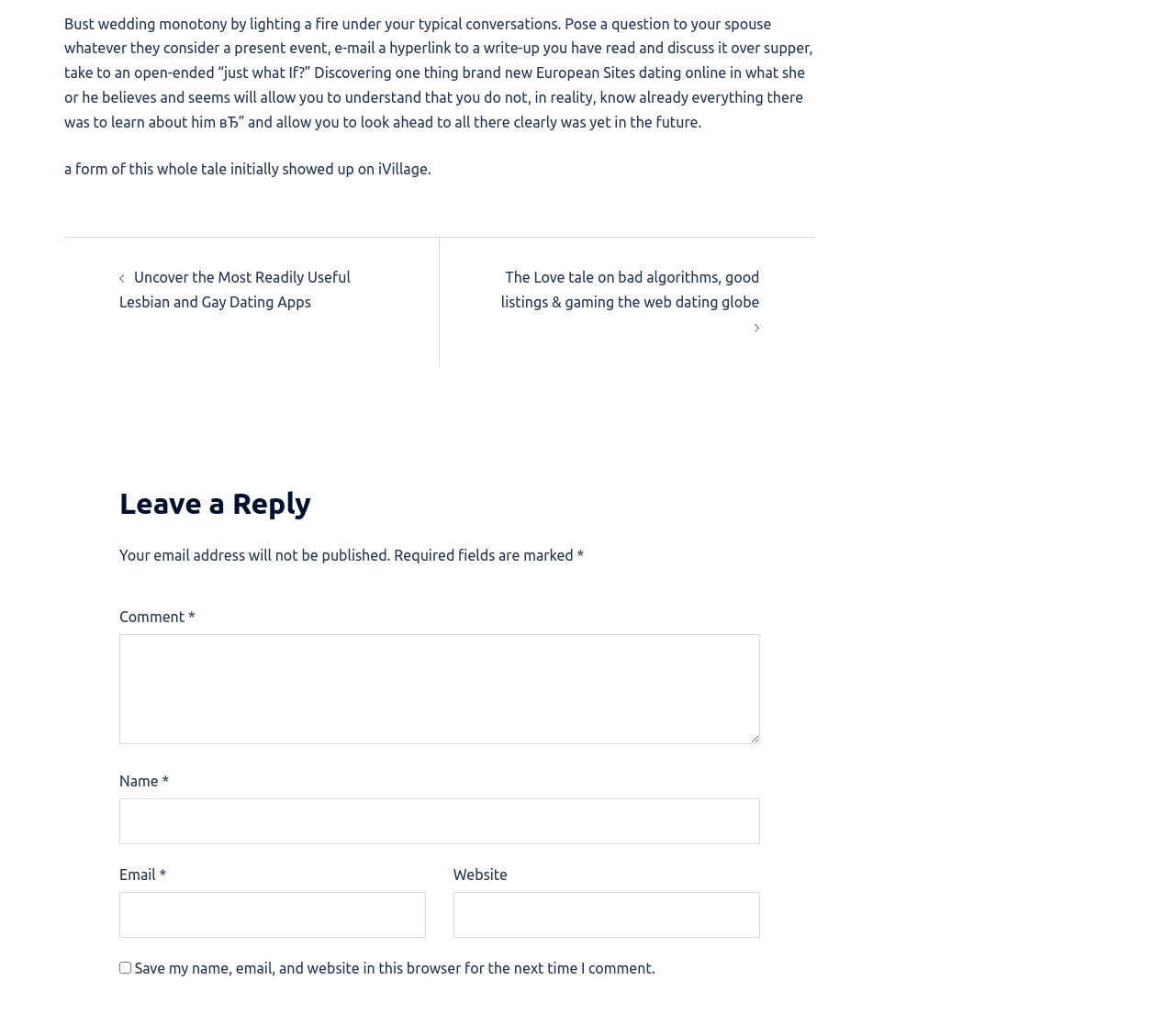Extract the bounding box of the UI element described as: "parent_node: Website name="url"".

[0.386, 0.861, 0.646, 0.905]